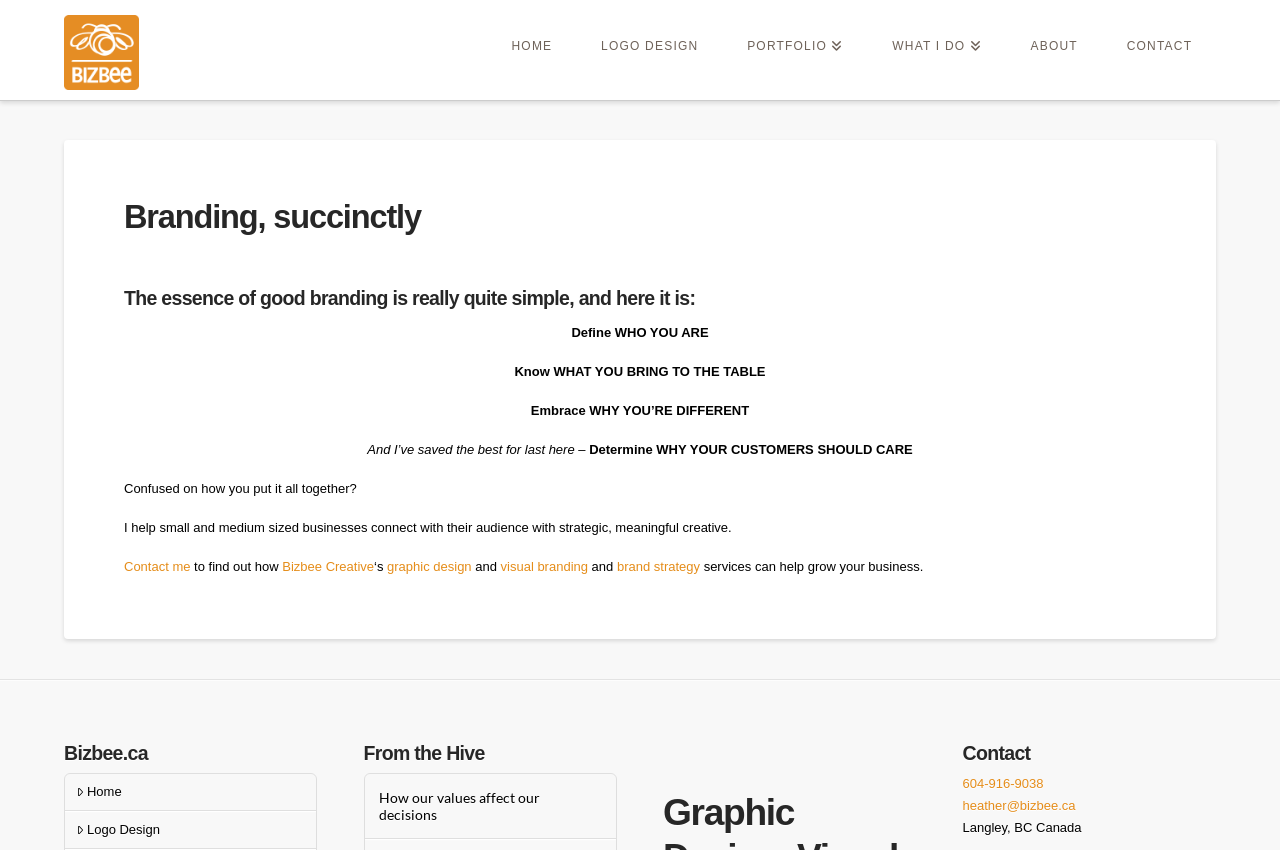What services does Bizbee Creative offer?
Refer to the screenshot and deliver a thorough answer to the question presented.

The services offered by Bizbee Creative can be found in the paragraph that starts with 'I help small and medium sized businesses connect with their audience with strategic, meaningful creative.' The services mentioned are graphic design, visual branding, logo design, and brand strategy.